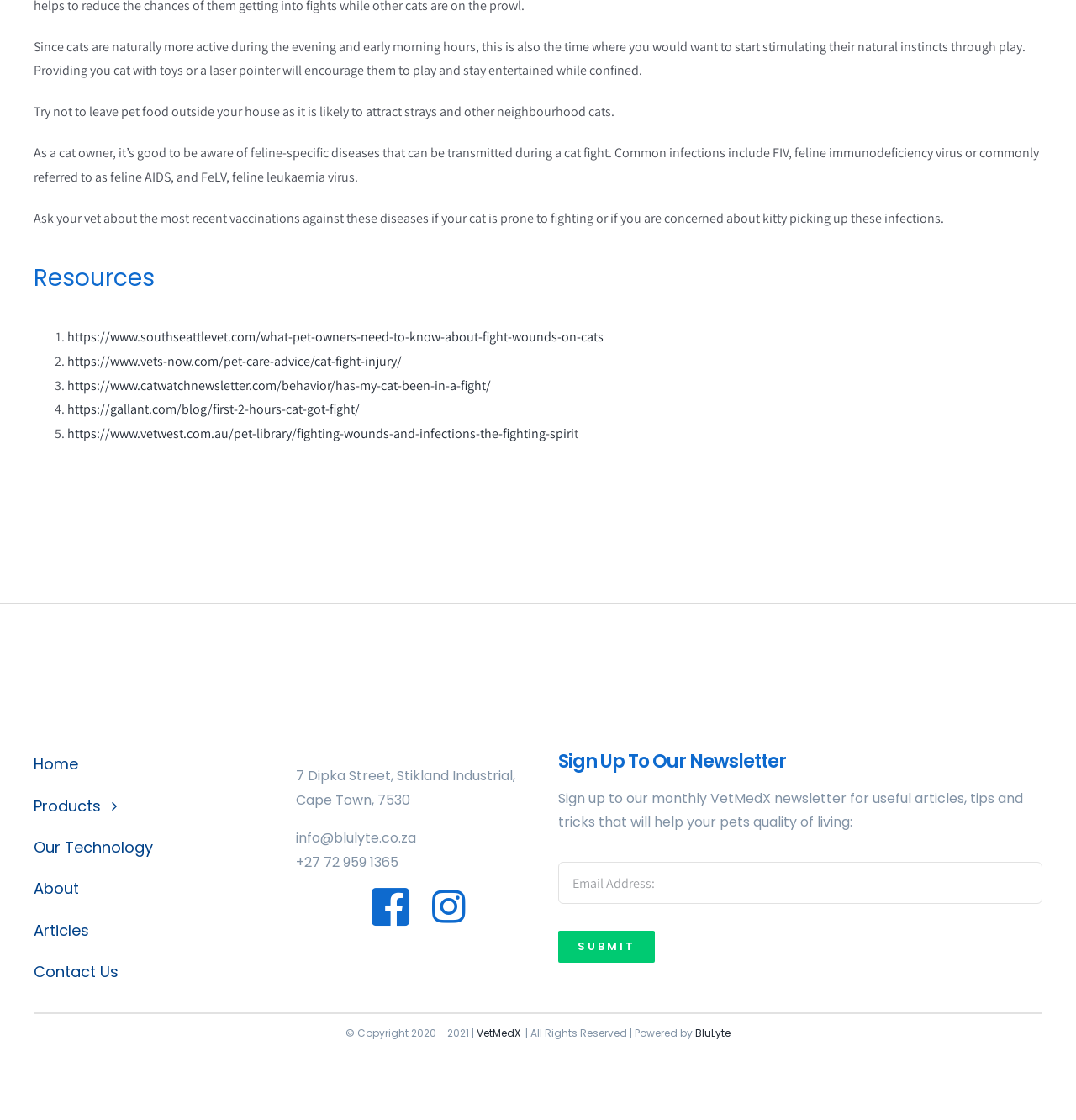Given the element description, predict the bounding box coordinates in the format (top-left x, top-left y, bottom-right x, bottom-right y). Make sure all values are between 0 and 1. Here is the element description: aria-label="Link to https://web.facebook.com/vetmedsouthafrica"

[0.345, 0.793, 0.381, 0.827]